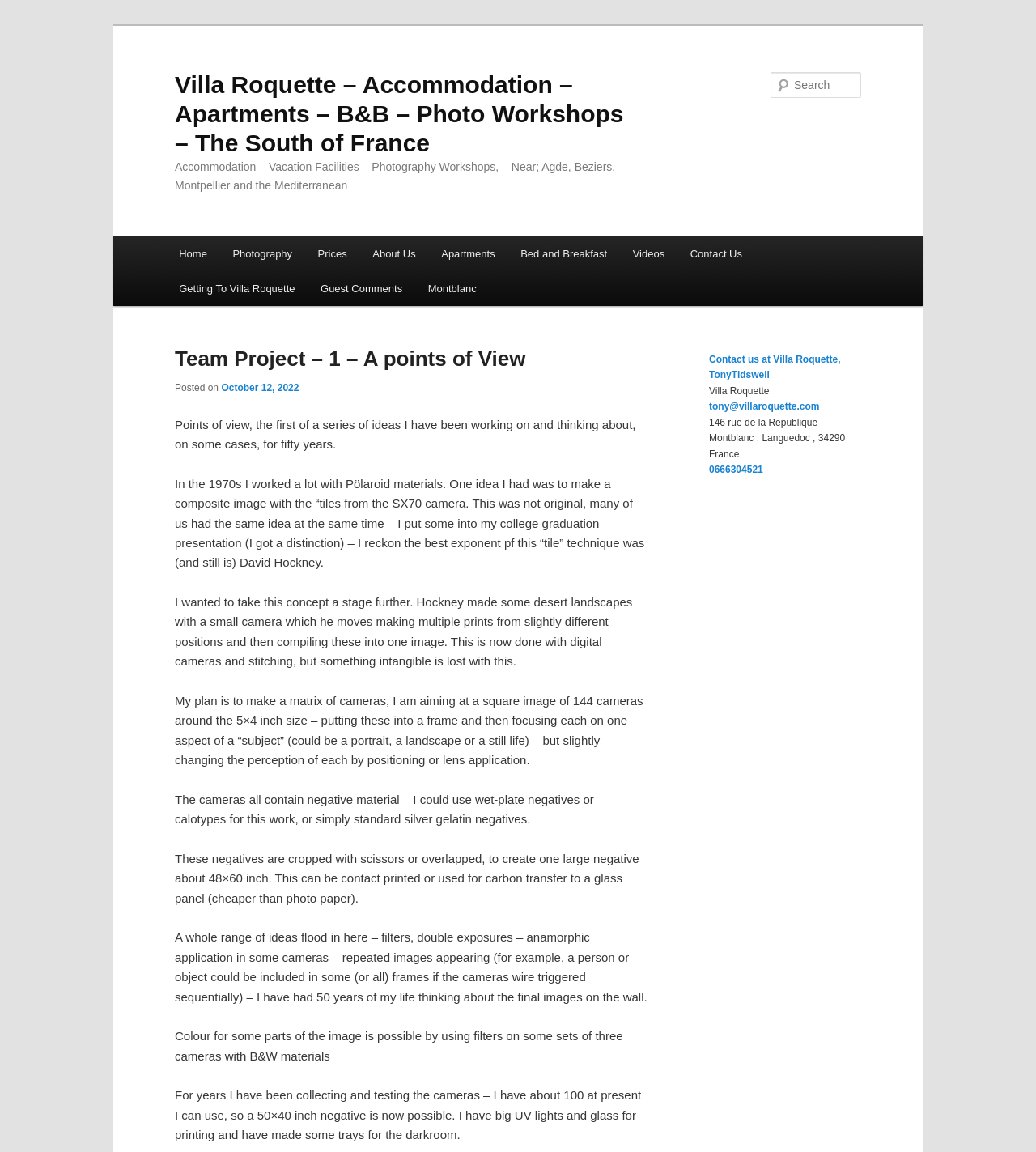Specify the bounding box coordinates of the element's area that should be clicked to execute the given instruction: "Call 0666304521". The coordinates should be four float numbers between 0 and 1, i.e., [left, top, right, bottom].

[0.684, 0.403, 0.737, 0.413]